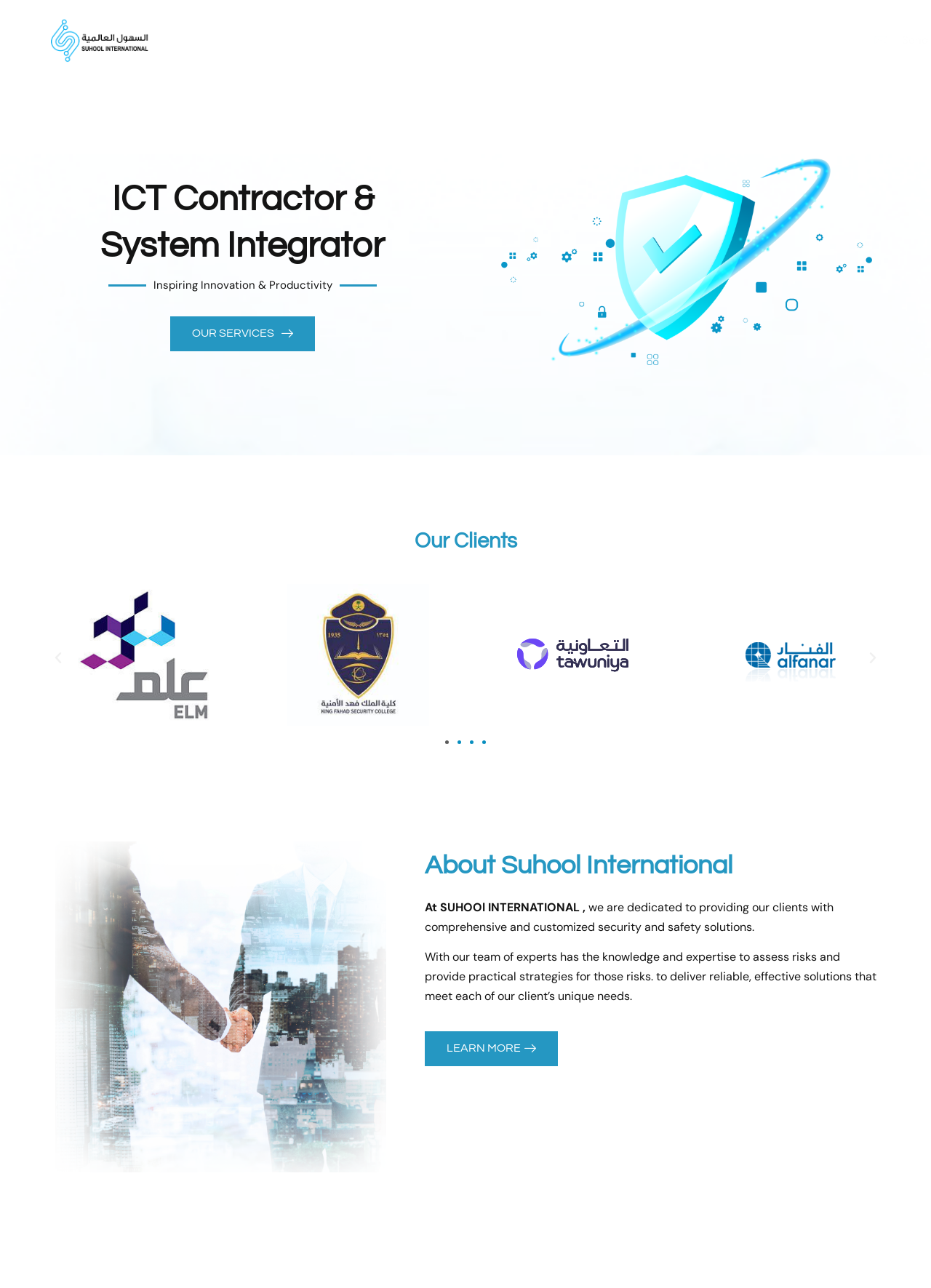How can I contact the company?
With the help of the image, please provide a detailed response to the question.

The links 'Send Message' and '+966 55 800 5877' are provided at the top of the page, which suggests that I can contact the company by sending a message or calling the provided phone number.